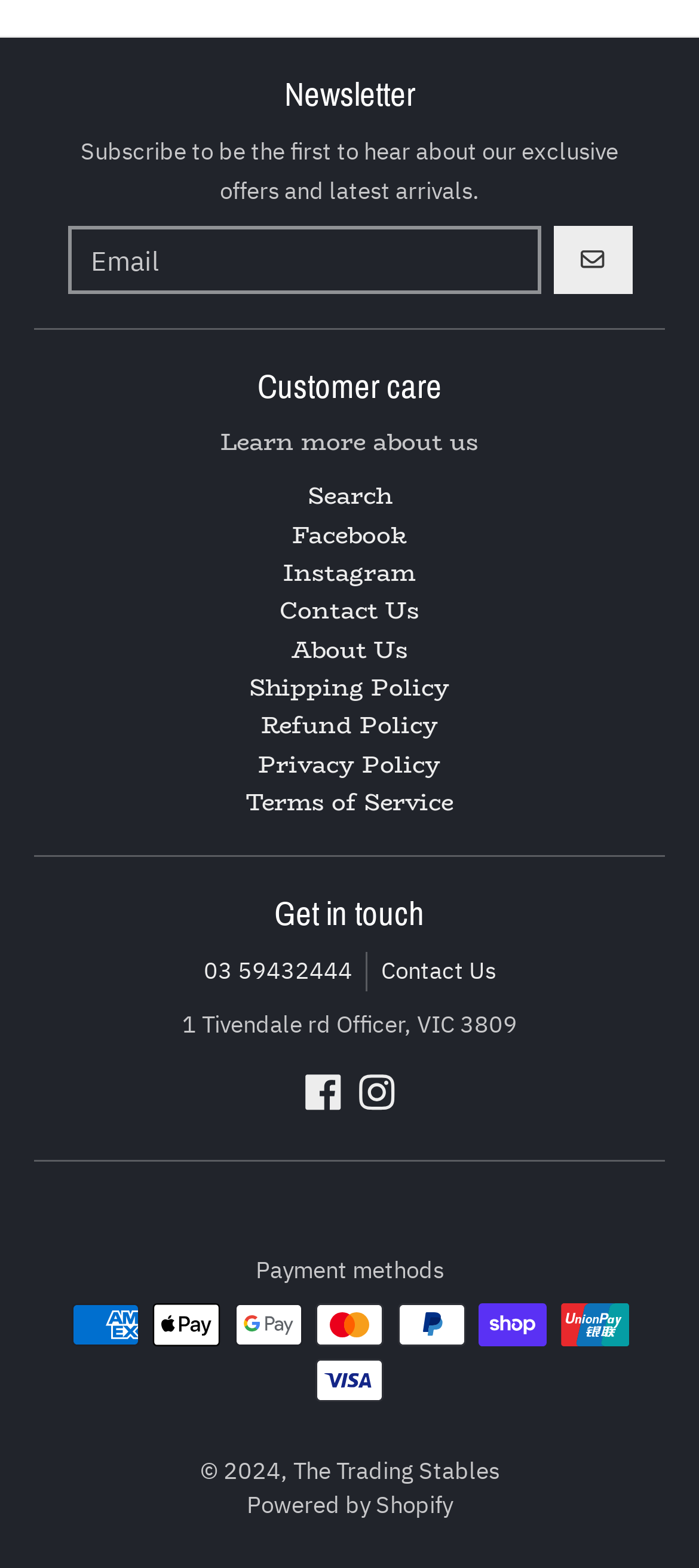What is the copyright year?
Kindly give a detailed and elaborate answer to the question.

The copyright year is mentioned as 2024, indicating that the company claims copyright for the website's content up to the year 2024.